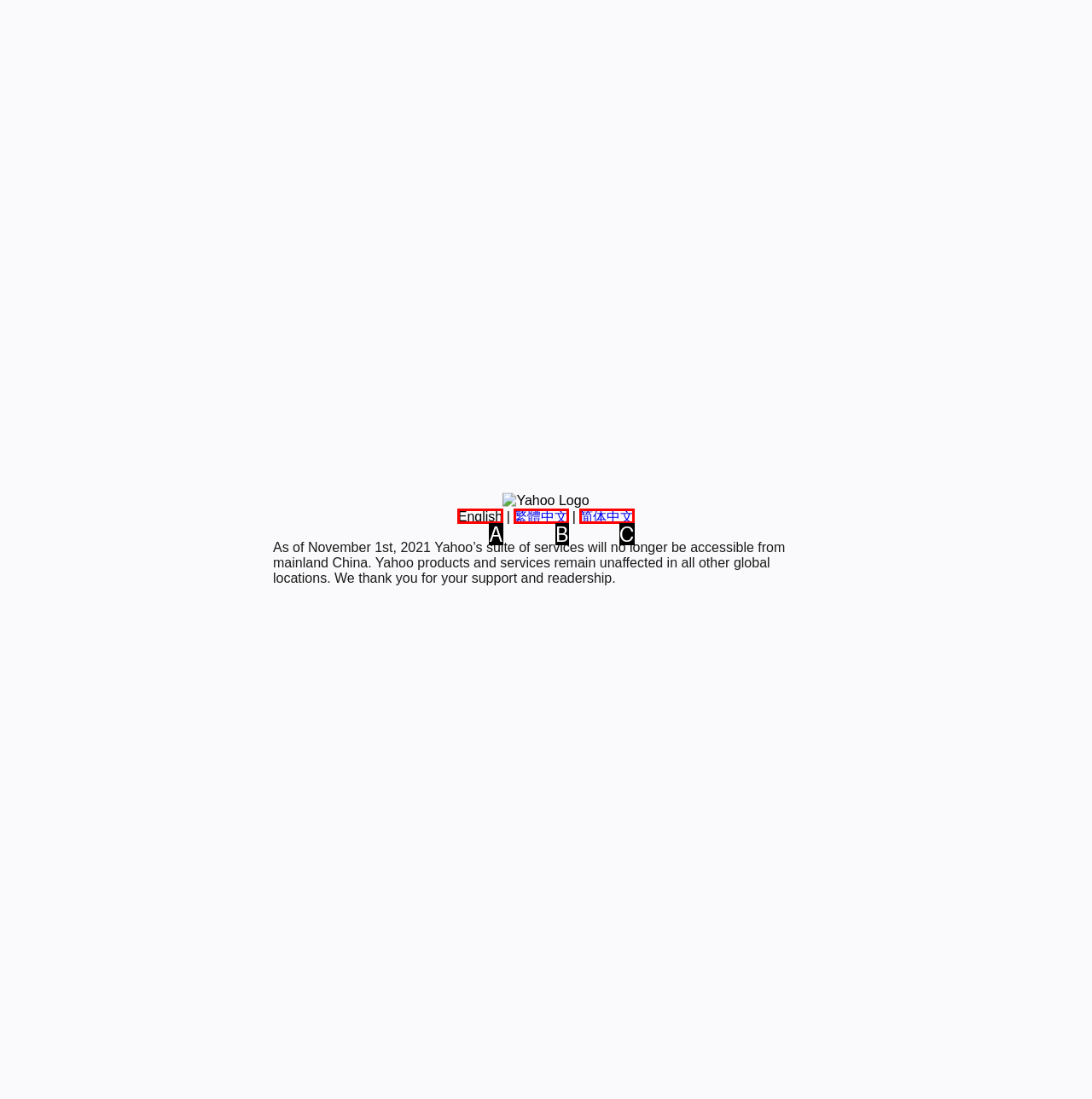Tell me the letter of the HTML element that best matches the description: 简体中文 from the provided options.

C